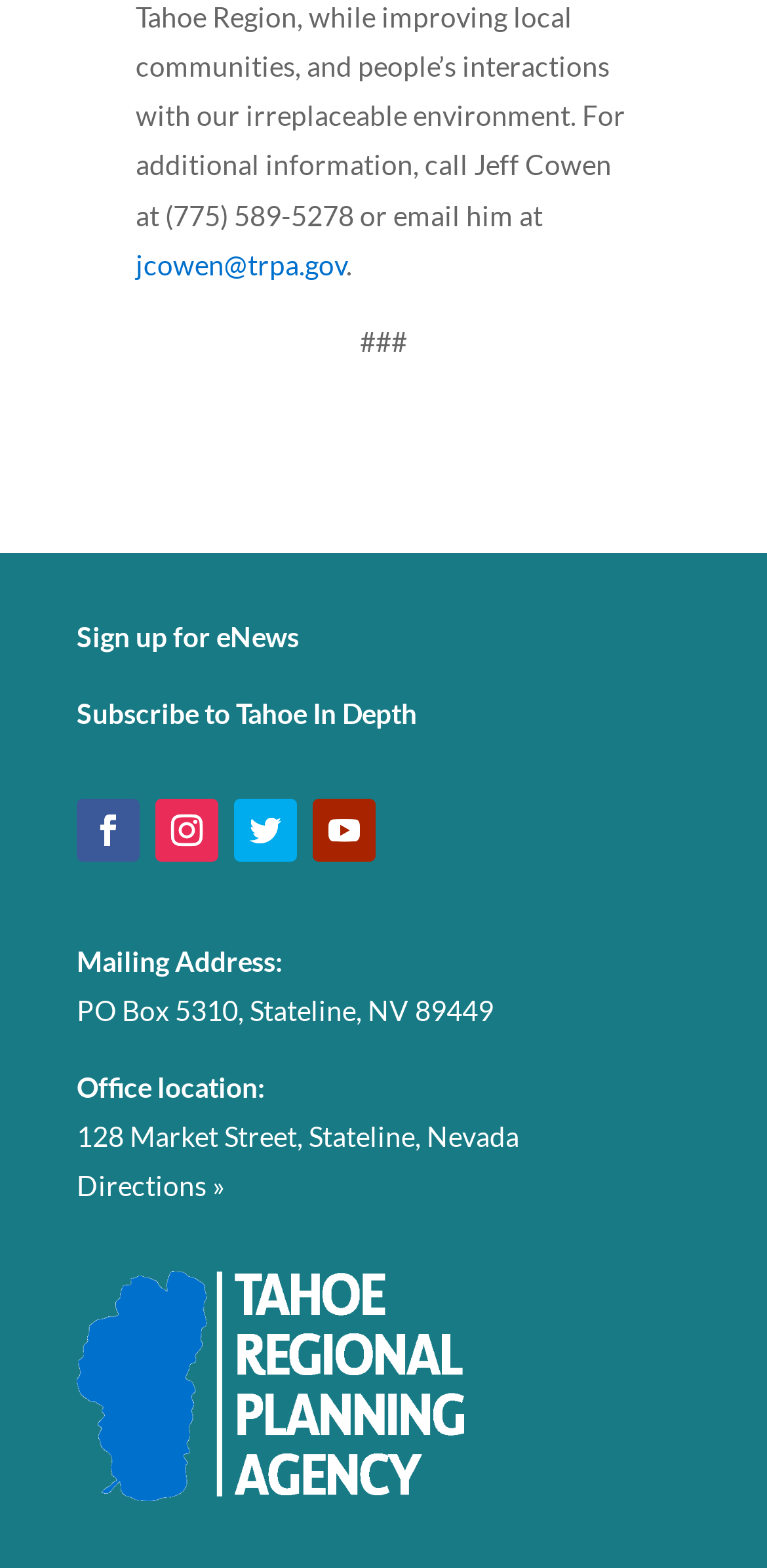Provide a brief response to the question below using a single word or phrase: 
How many social media links are there?

4